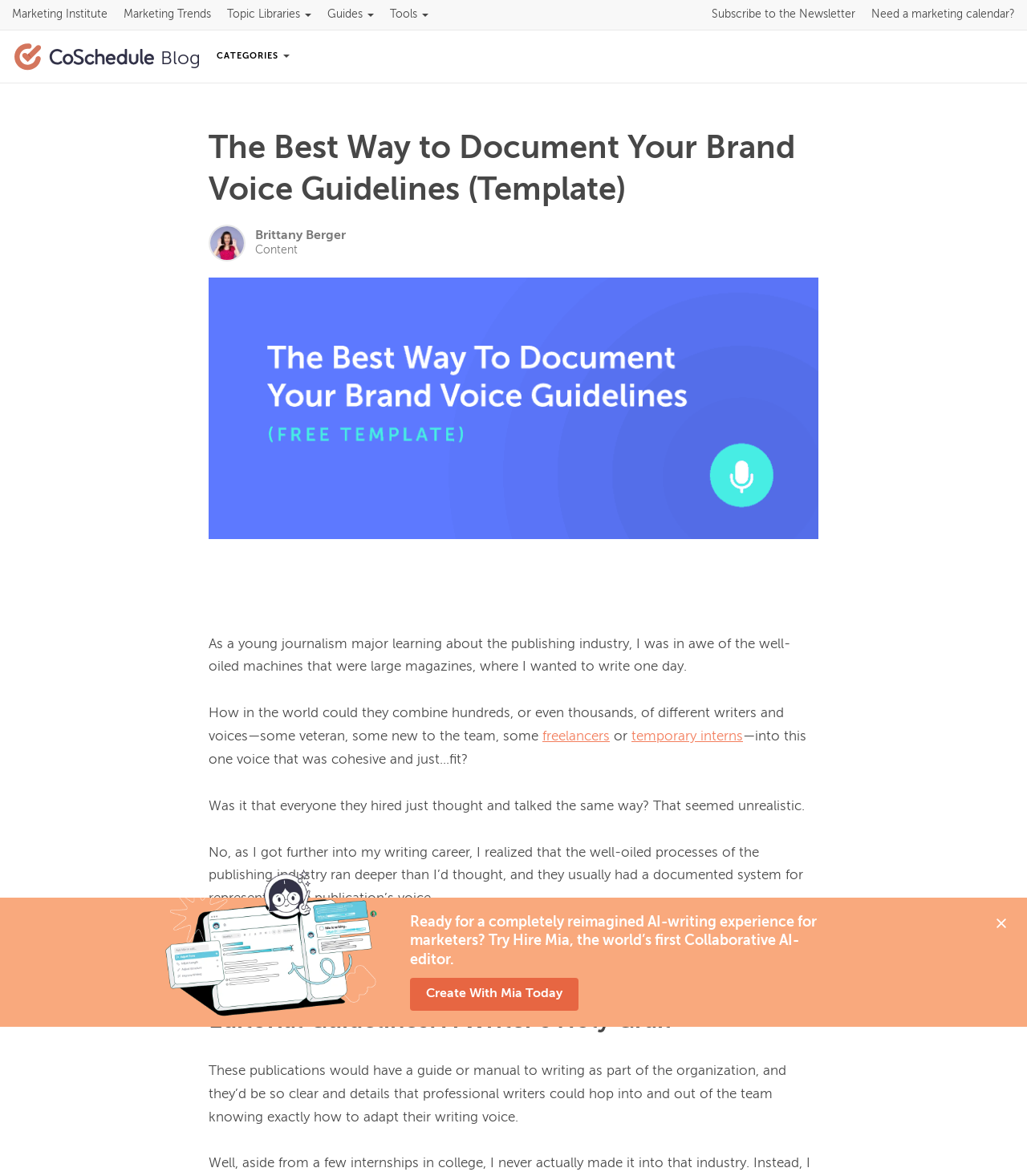What is the topic of the article?
Using the image as a reference, give an elaborate response to the question.

Based on the content of the webpage, the topic of the article is about brand voice guidelines, which is evident from the heading 'The Best Way to Document Your Brand Voice Guidelines' and the text that follows, discussing the importance of editorial guidelines in content marketing teams.